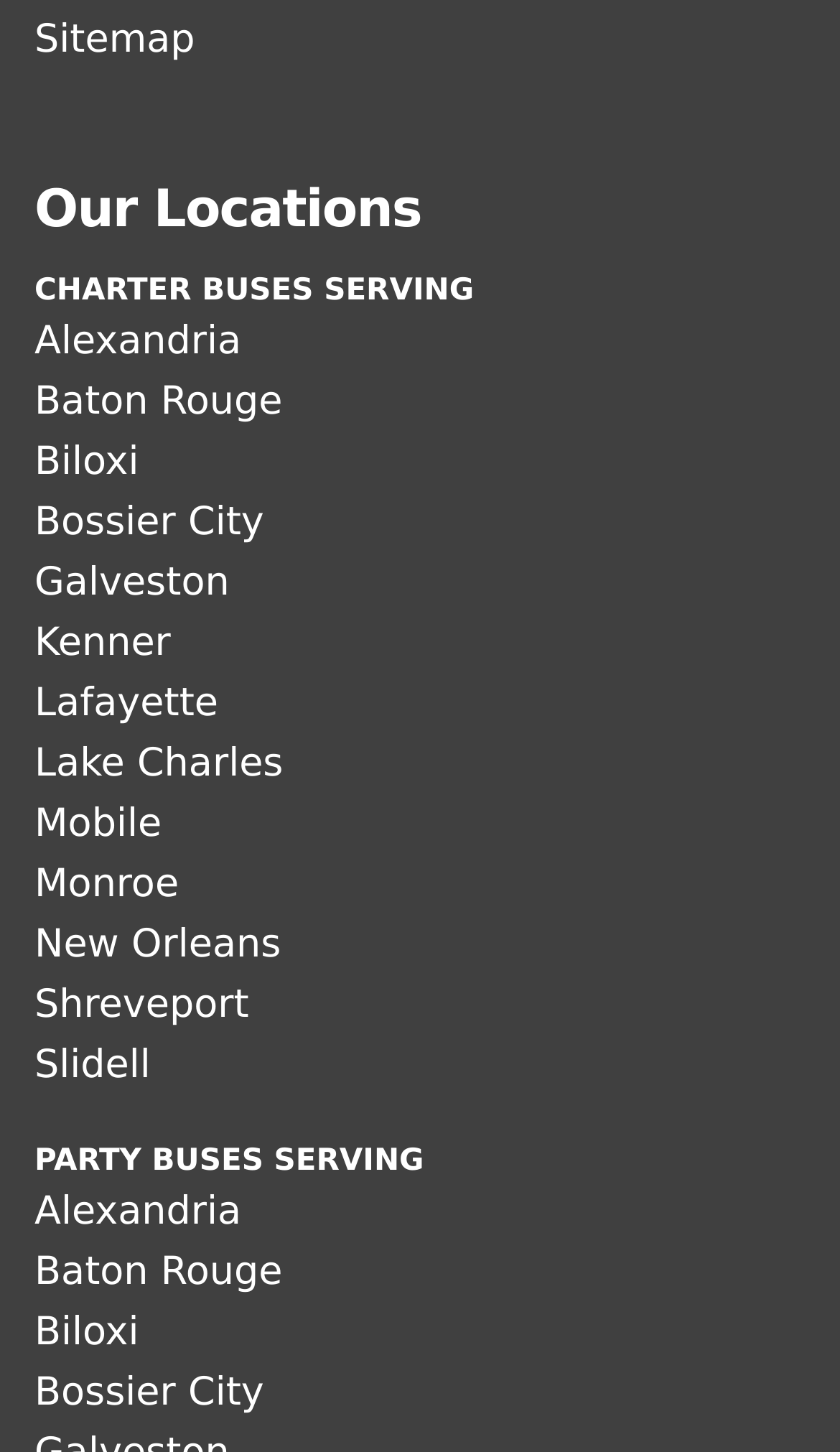Find the UI element described as: "redcorona@redcorona.co.kr" and predict its bounding box coordinates. Ensure the coordinates are four float numbers between 0 and 1, [left, top, right, bottom].

None